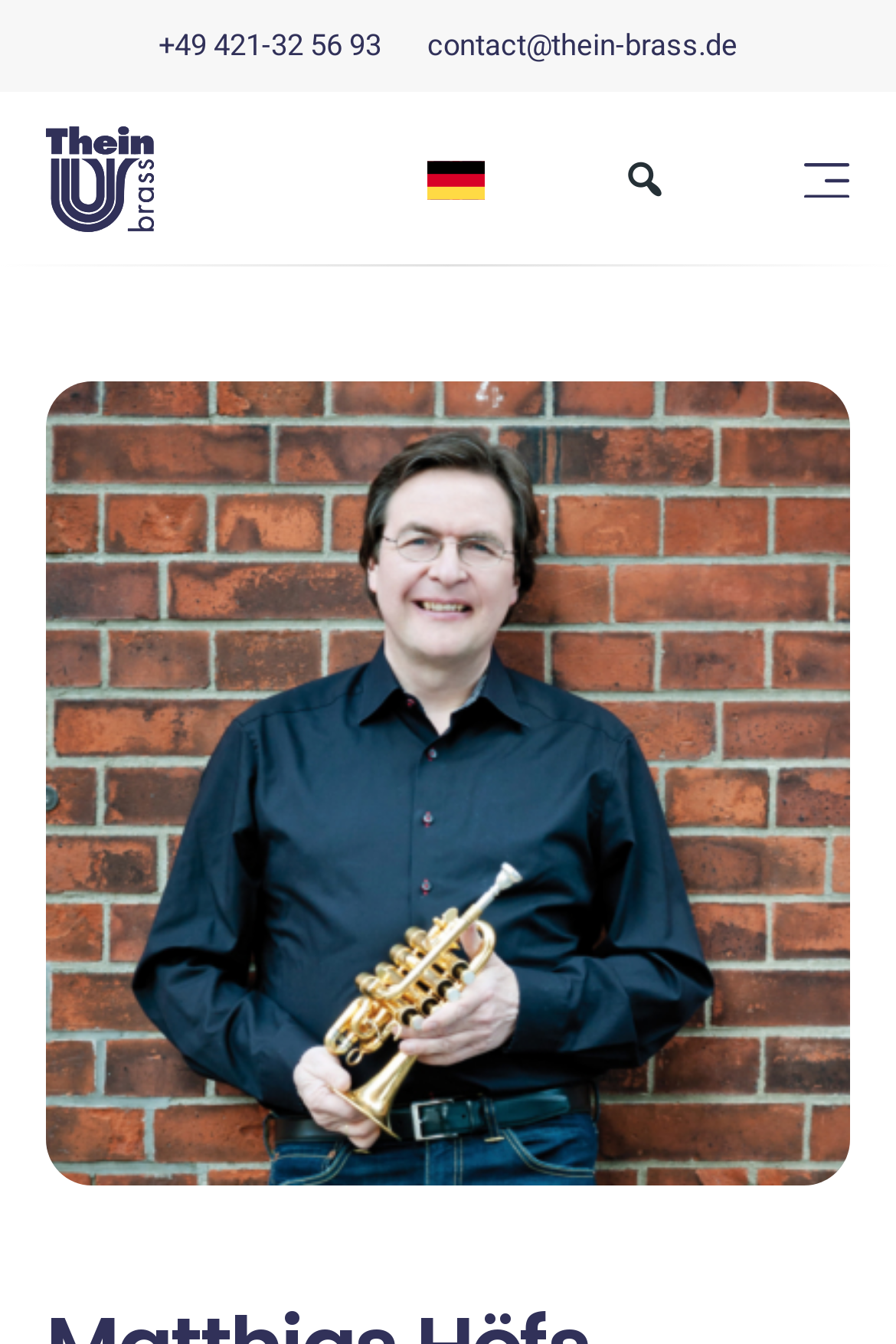Calculate the bounding box coordinates of the UI element given the description: "News & Events".

None